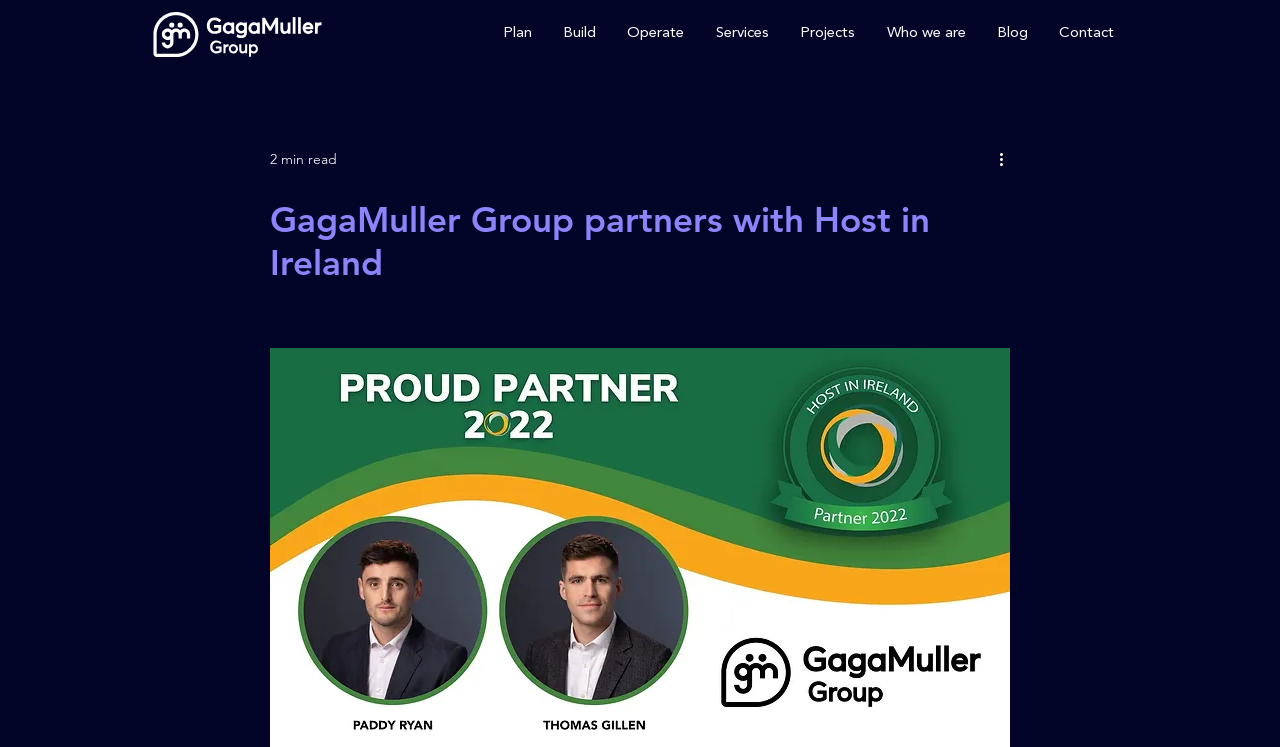Find the bounding box coordinates of the clickable area required to complete the following action: "Click on the 'Contact' link".

[0.818, 0.02, 0.88, 0.079]